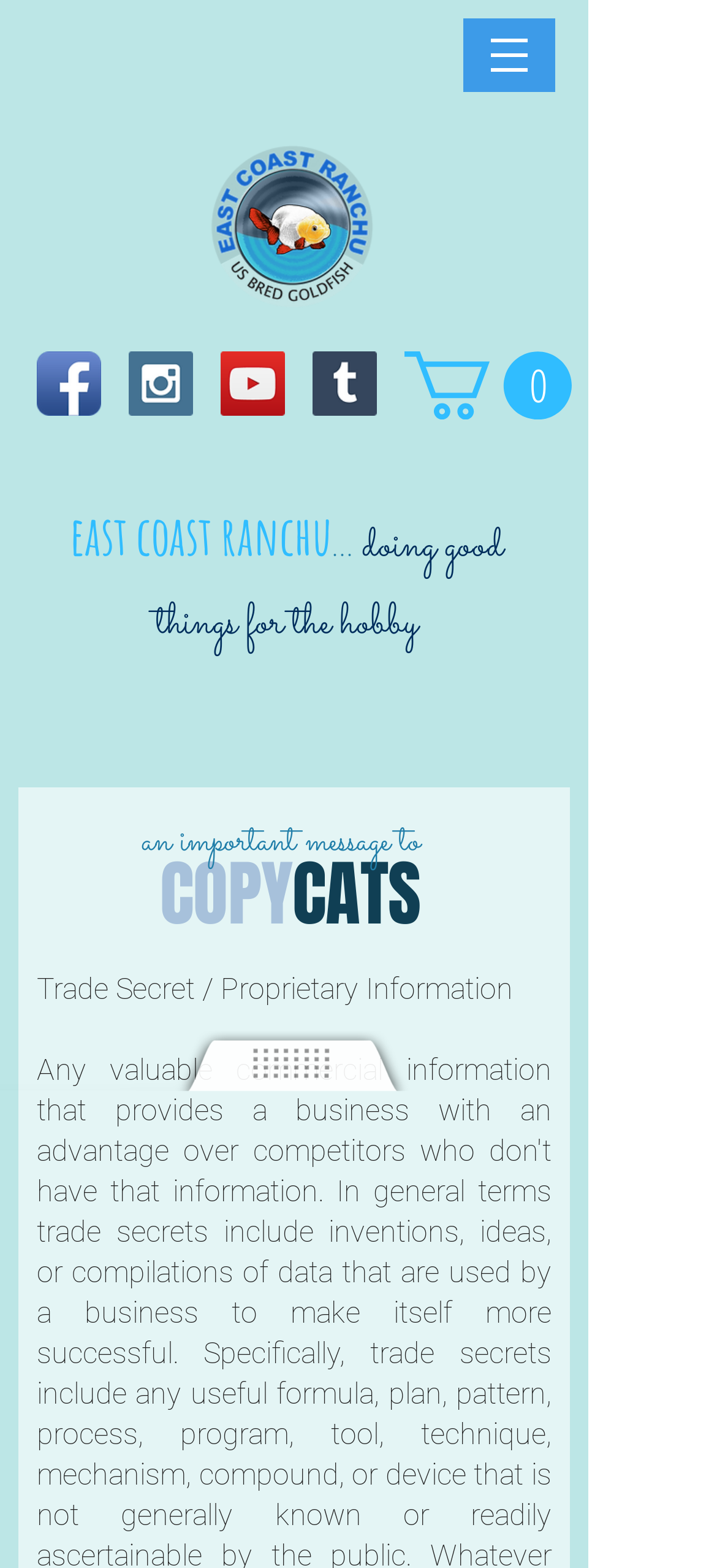Please find and generate the text of the main header of the webpage.

east coast ranchu... doing good things for the hobby